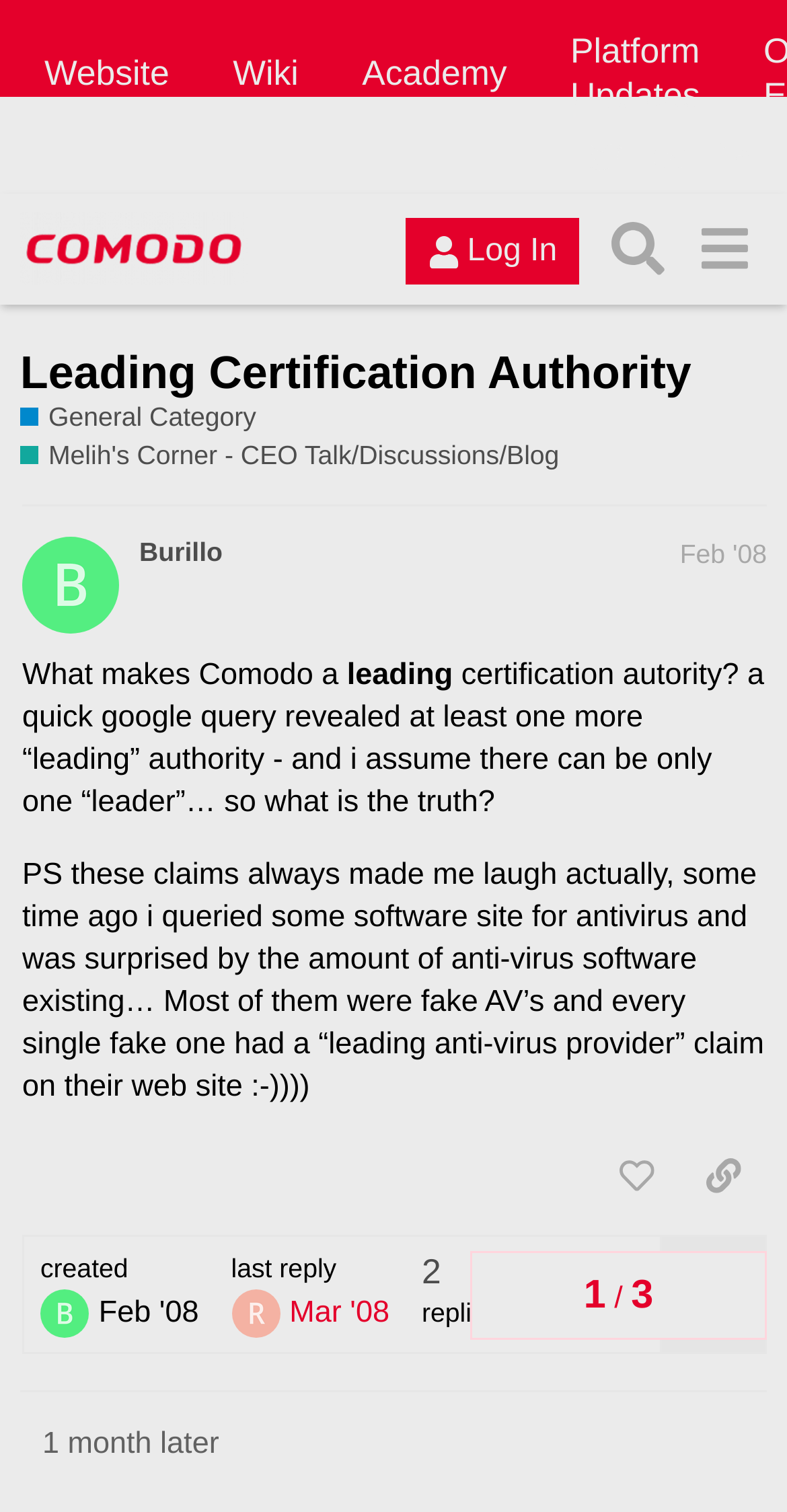Identify the bounding box of the HTML element described as: "Melih's Corner - CEO Talk/Discussions/Blog".

[0.026, 0.289, 0.711, 0.313]